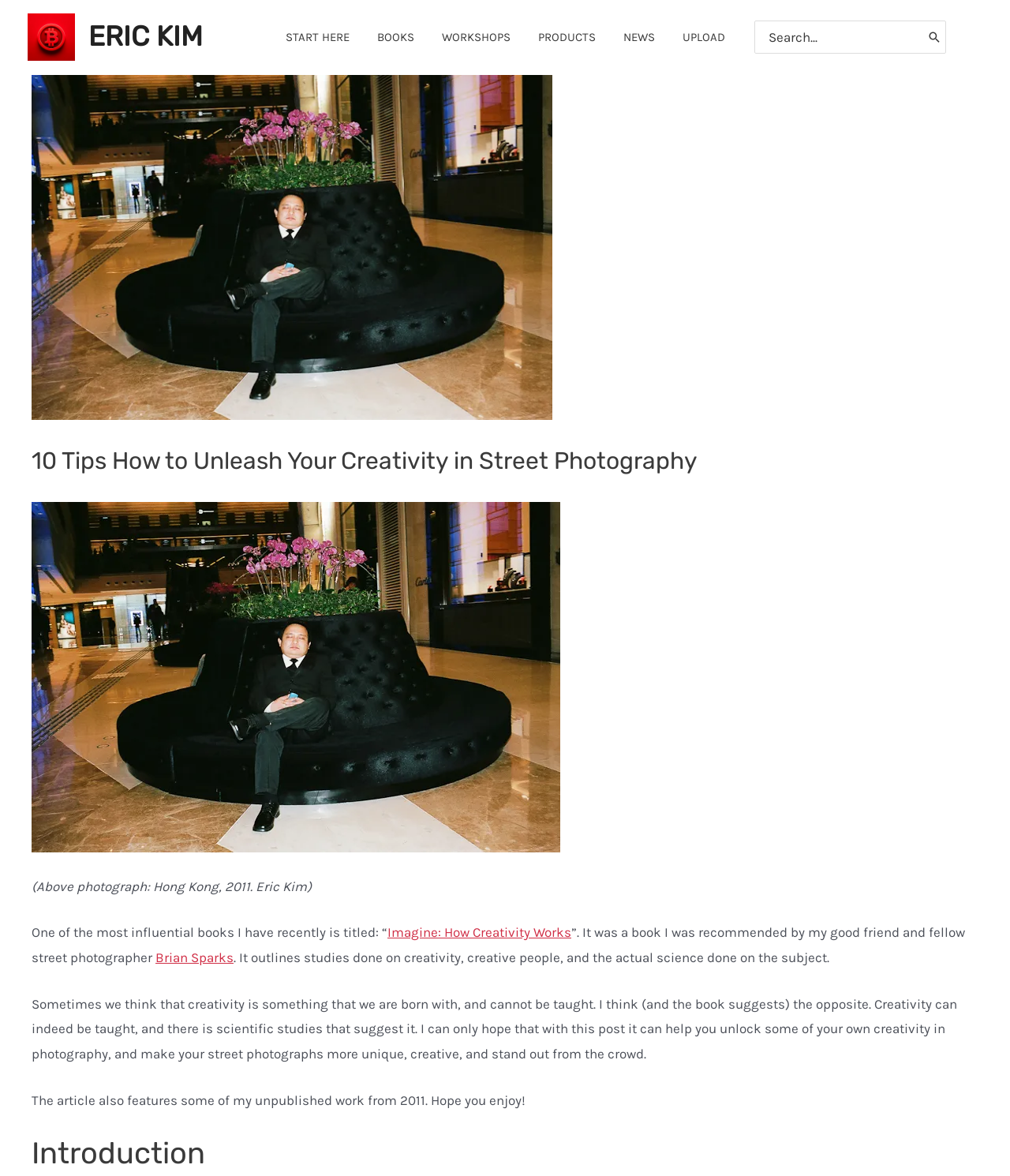Refer to the image and provide an in-depth answer to the question:
What is the name of the book mentioned in the article?

I found the book title by reading the text content of the webpage, specifically the sentence that mentions 'One of the most influential books I have recently is titled: “Imagine: How Creativity Works”'.